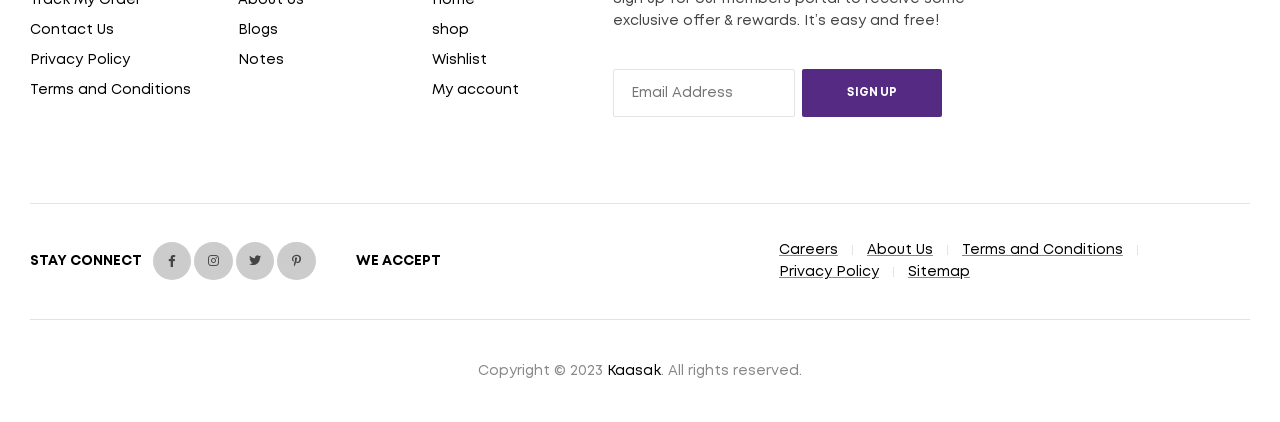What is the last link in the footer section?
Please answer the question as detailed as possible.

I examined the link elements in the footer section and found that the last one has the text 'Sitemap'.